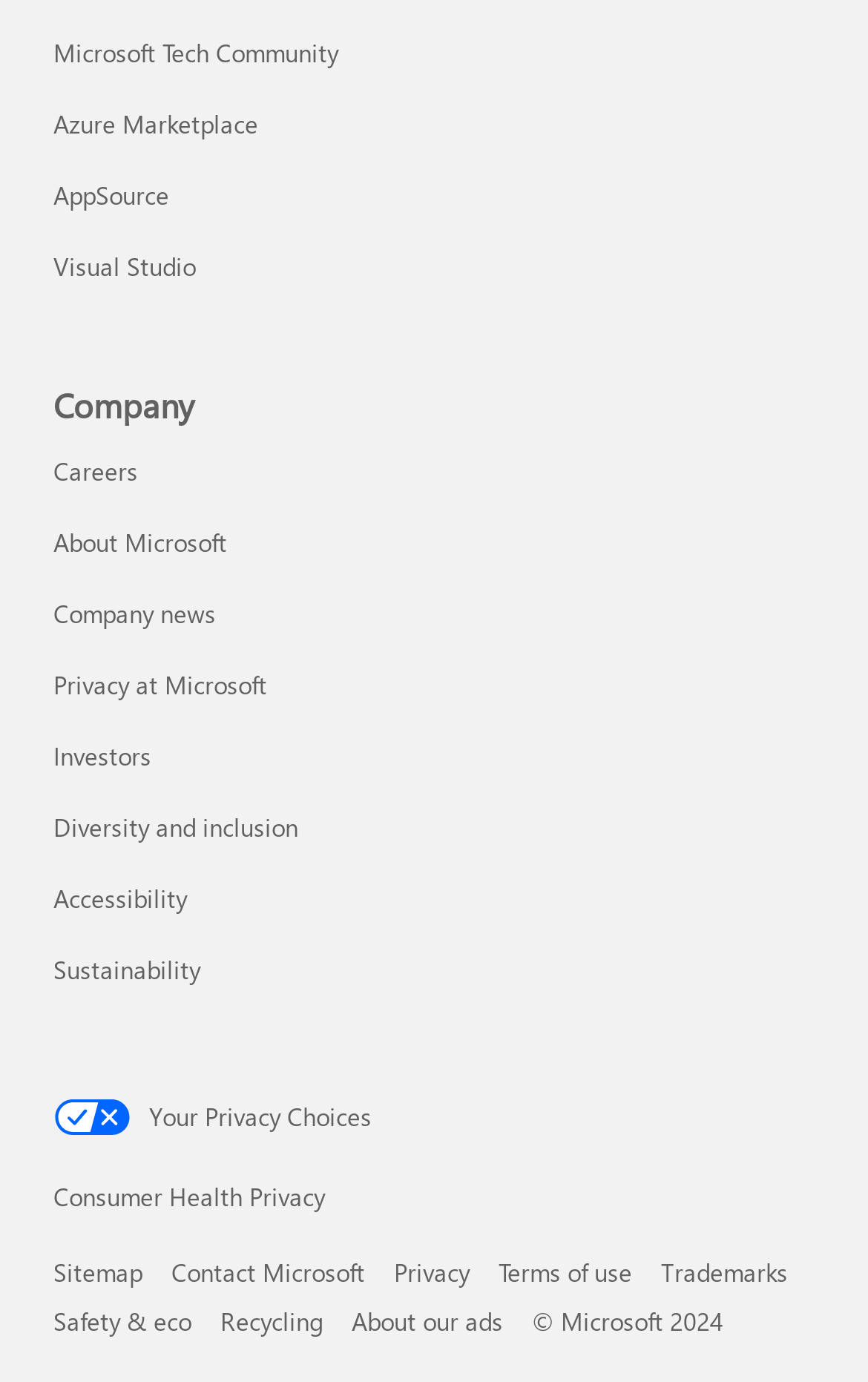What is the copyright year?
Please give a detailed and elaborate explanation in response to the question.

I found the copyright information at the bottom of the page, which states '© Microsoft 2024'.